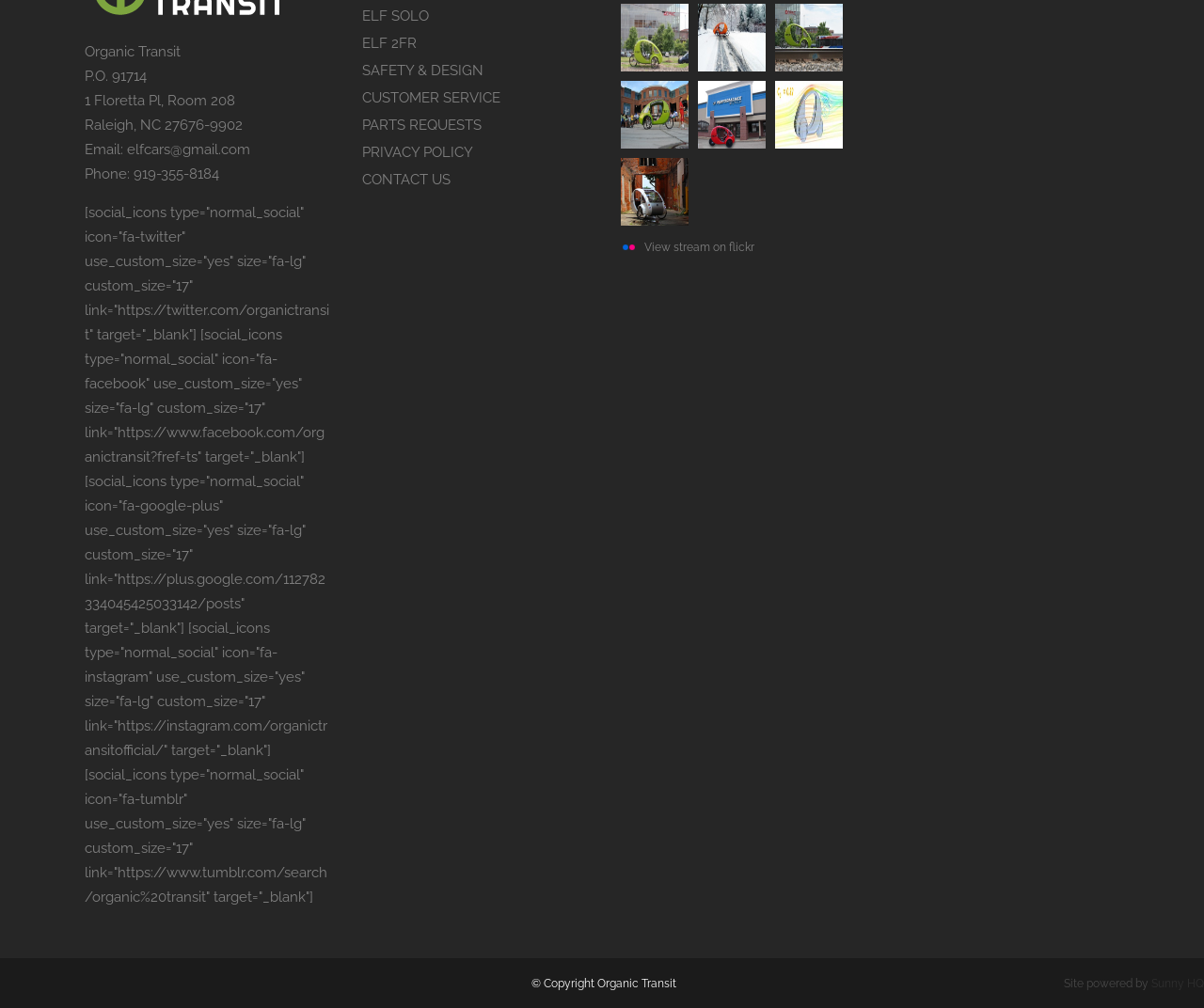Reply to the question below using a single word or brief phrase:
What is the phone number?

919-355-8184